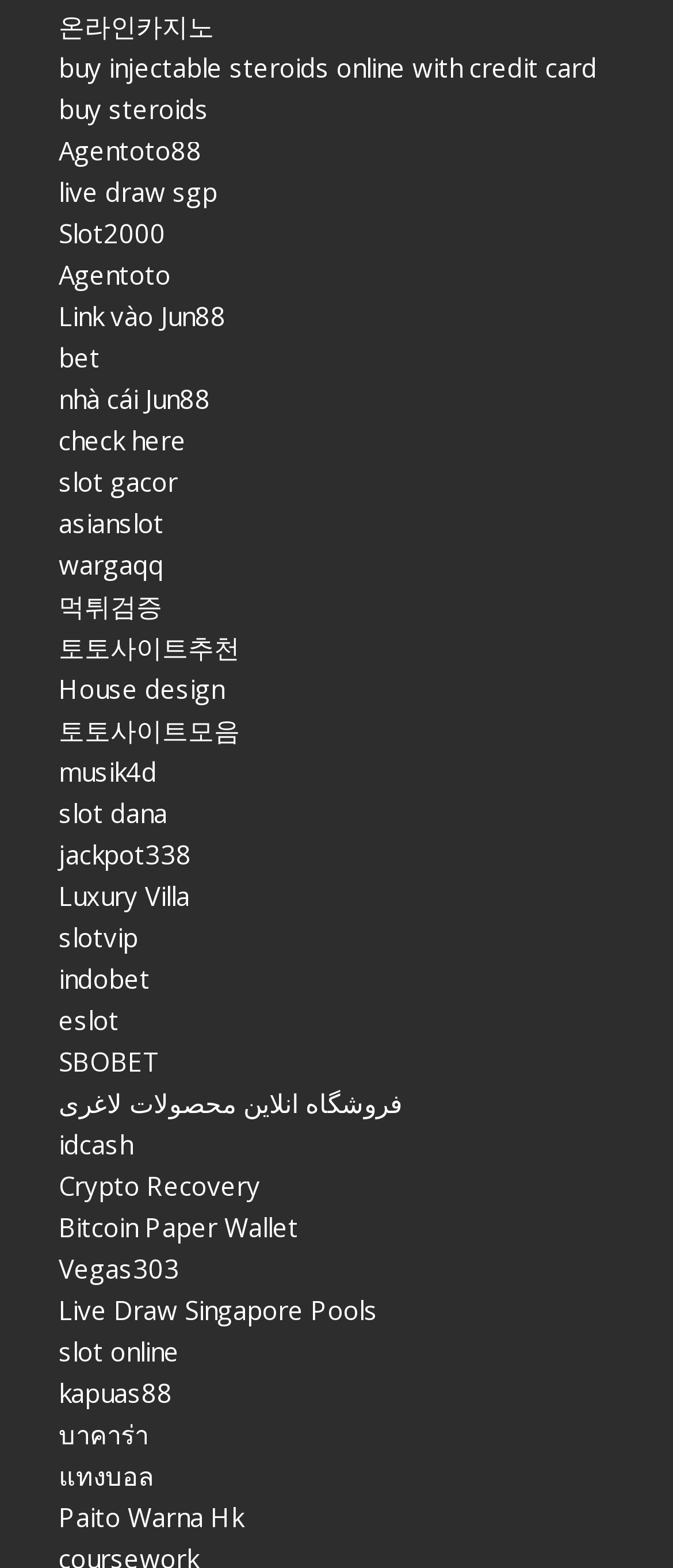Identify the bounding box coordinates of the area that should be clicked in order to complete the given instruction: "visit 온라인카지노 website". The bounding box coordinates should be four float numbers between 0 and 1, i.e., [left, top, right, bottom].

[0.087, 0.006, 0.318, 0.028]